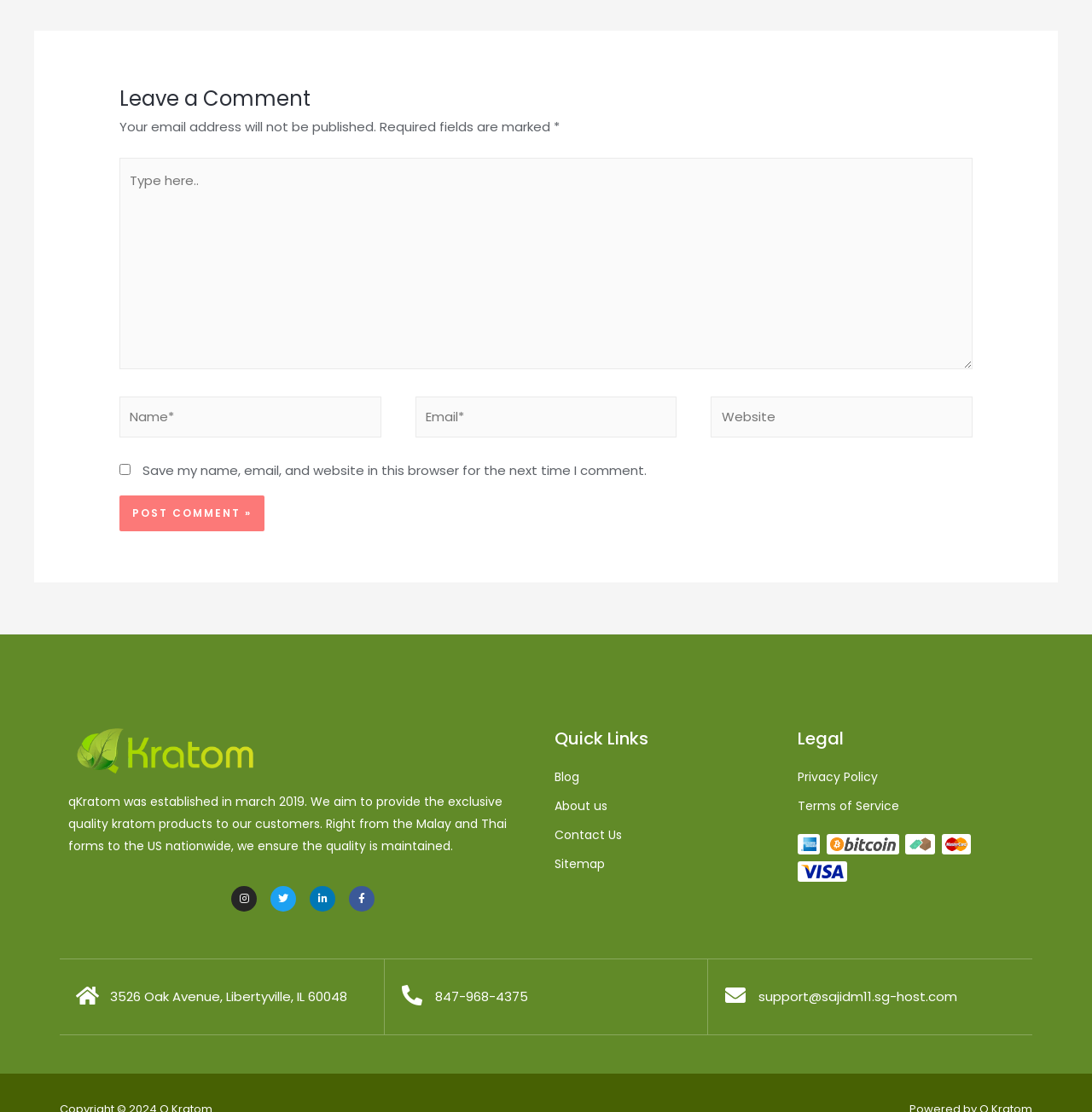Determine the bounding box coordinates of the section I need to click to execute the following instruction: "Visit Instagram". Provide the coordinates as four float numbers between 0 and 1, i.e., [left, top, right, bottom].

[0.212, 0.797, 0.235, 0.82]